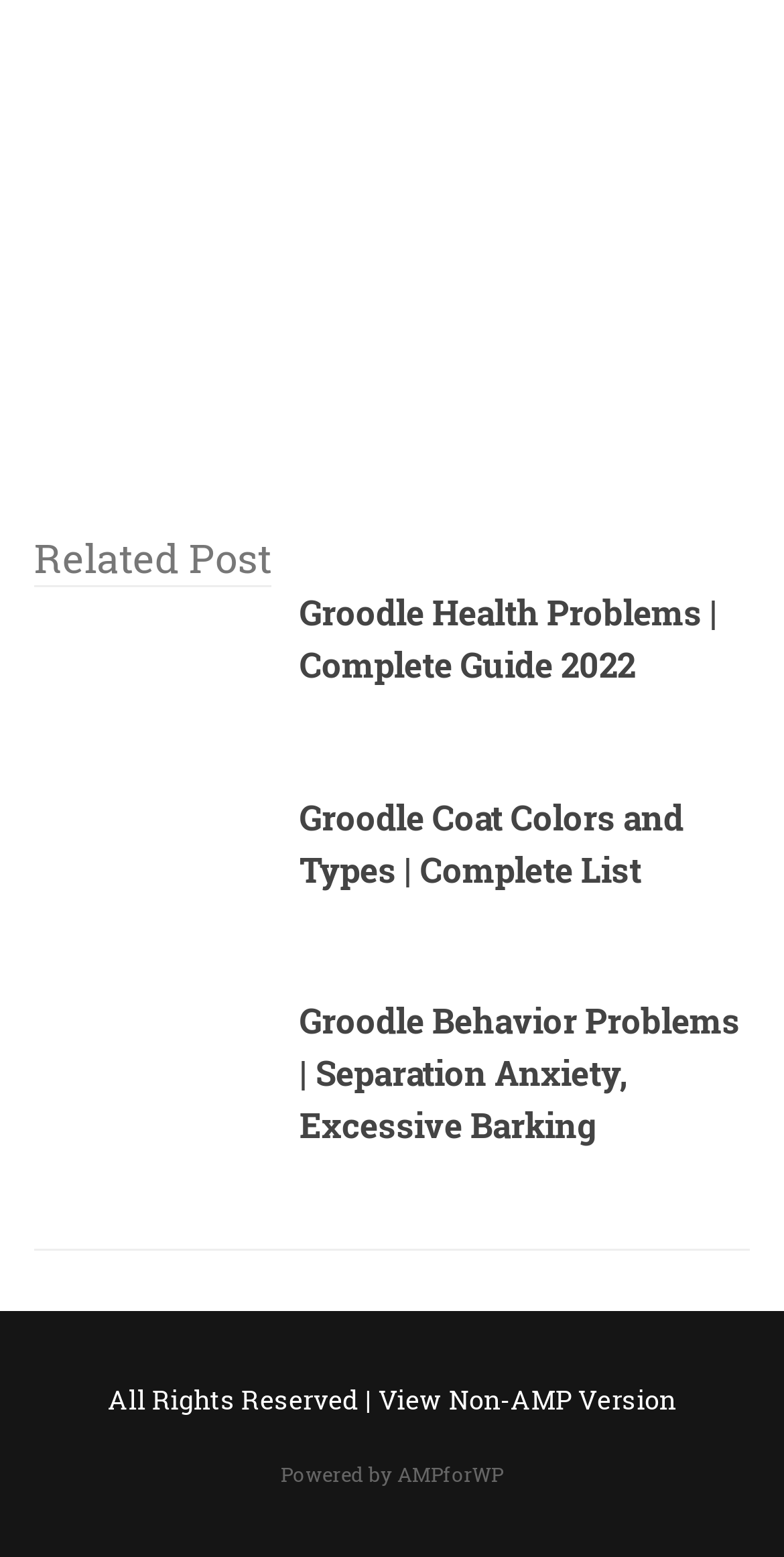What is the topic of the first related post?
From the image, respond using a single word or phrase.

Groodle Health Problems